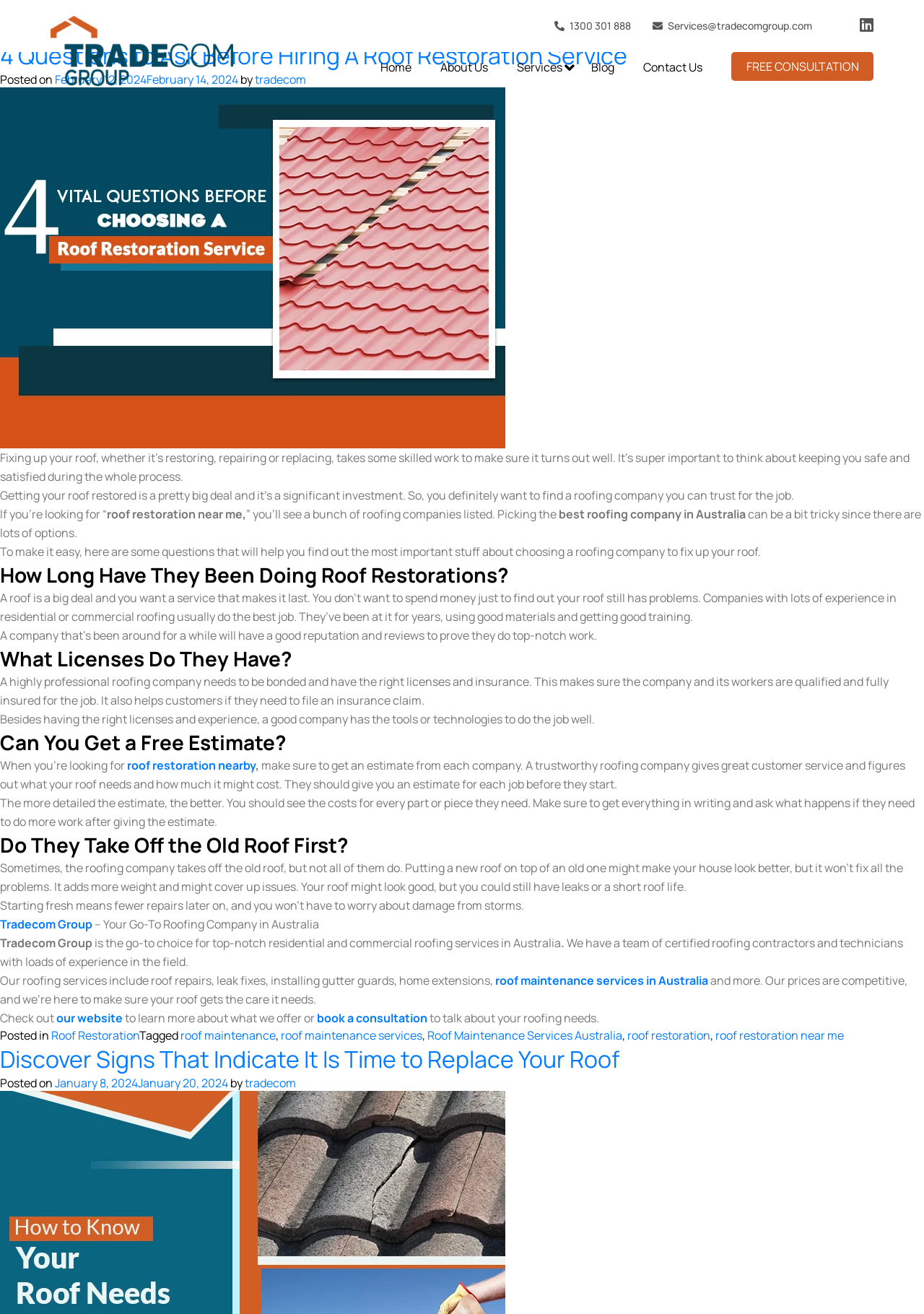From the screenshot, find the bounding box of the UI element matching this description: "Project N95 990". Supply the bounding box coordinates in the form [left, top, right, bottom], each a float between 0 and 1.

None